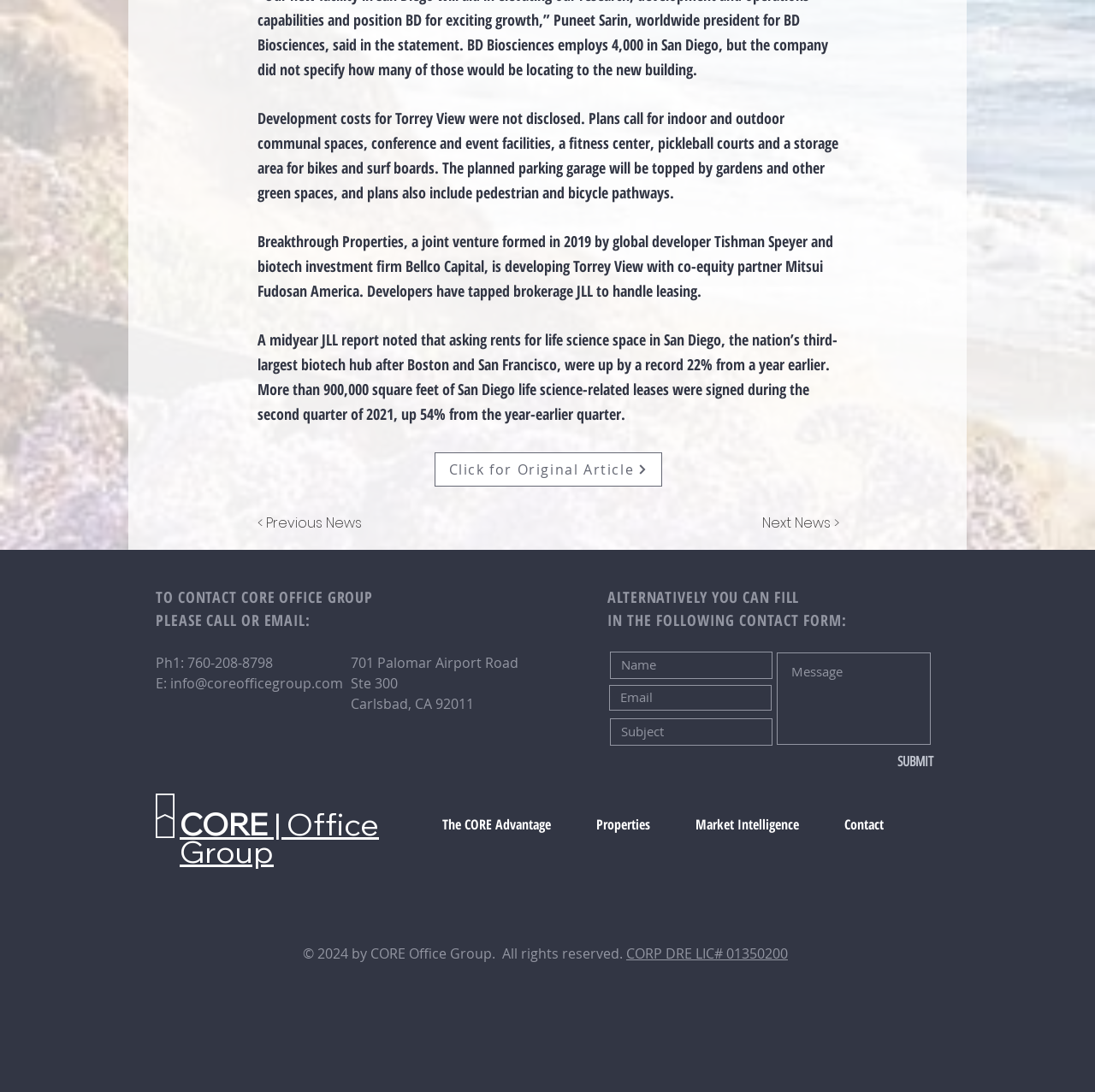Please determine the bounding box coordinates of the element to click in order to execute the following instruction: "Click for Original Article". The coordinates should be four float numbers between 0 and 1, specified as [left, top, right, bottom].

[0.397, 0.414, 0.605, 0.445]